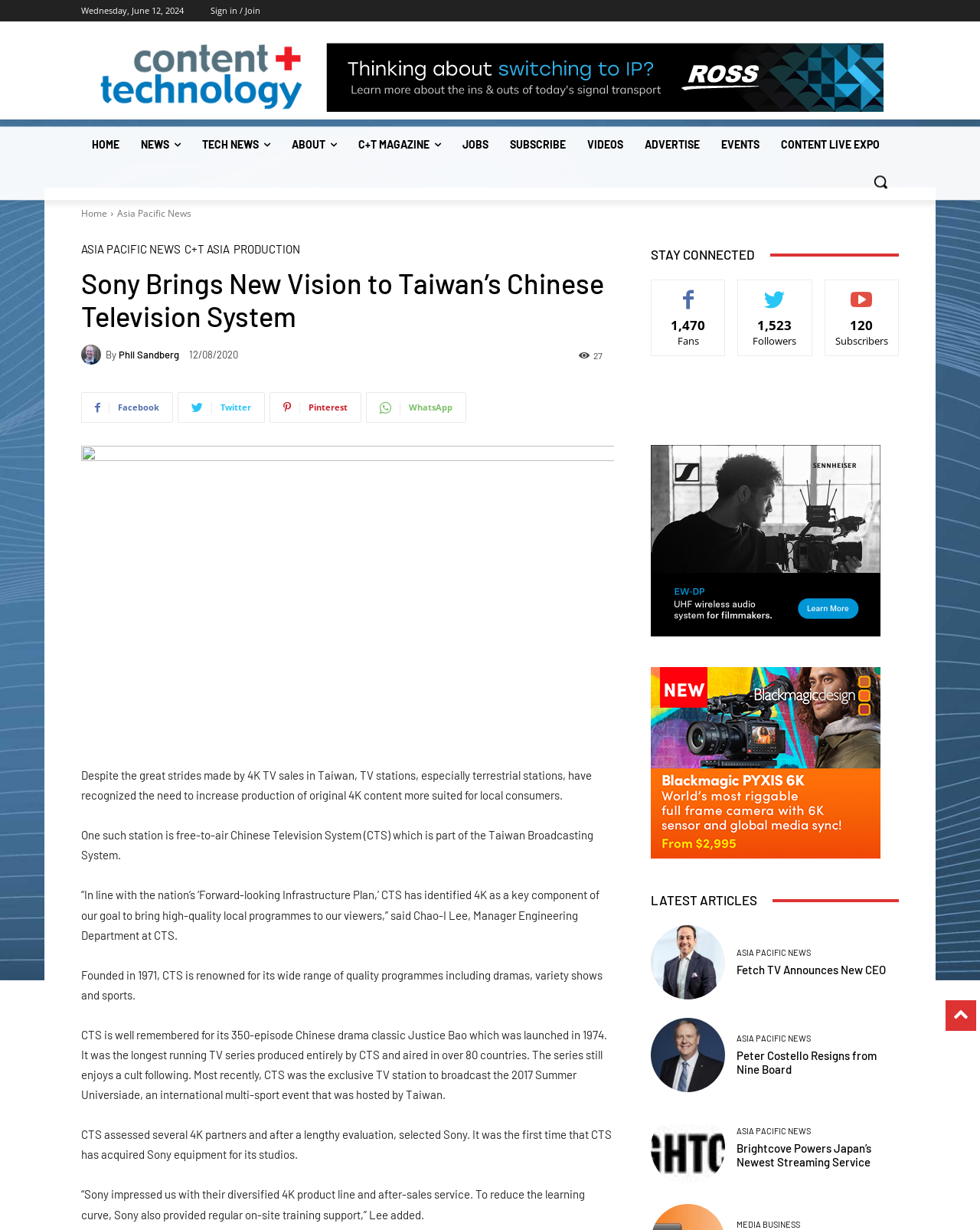Find the bounding box coordinates for the area you need to click to carry out the instruction: "Go to Sheet Metal Laser Cutting". The coordinates should be four float numbers between 0 and 1, indicated as [left, top, right, bottom].

None